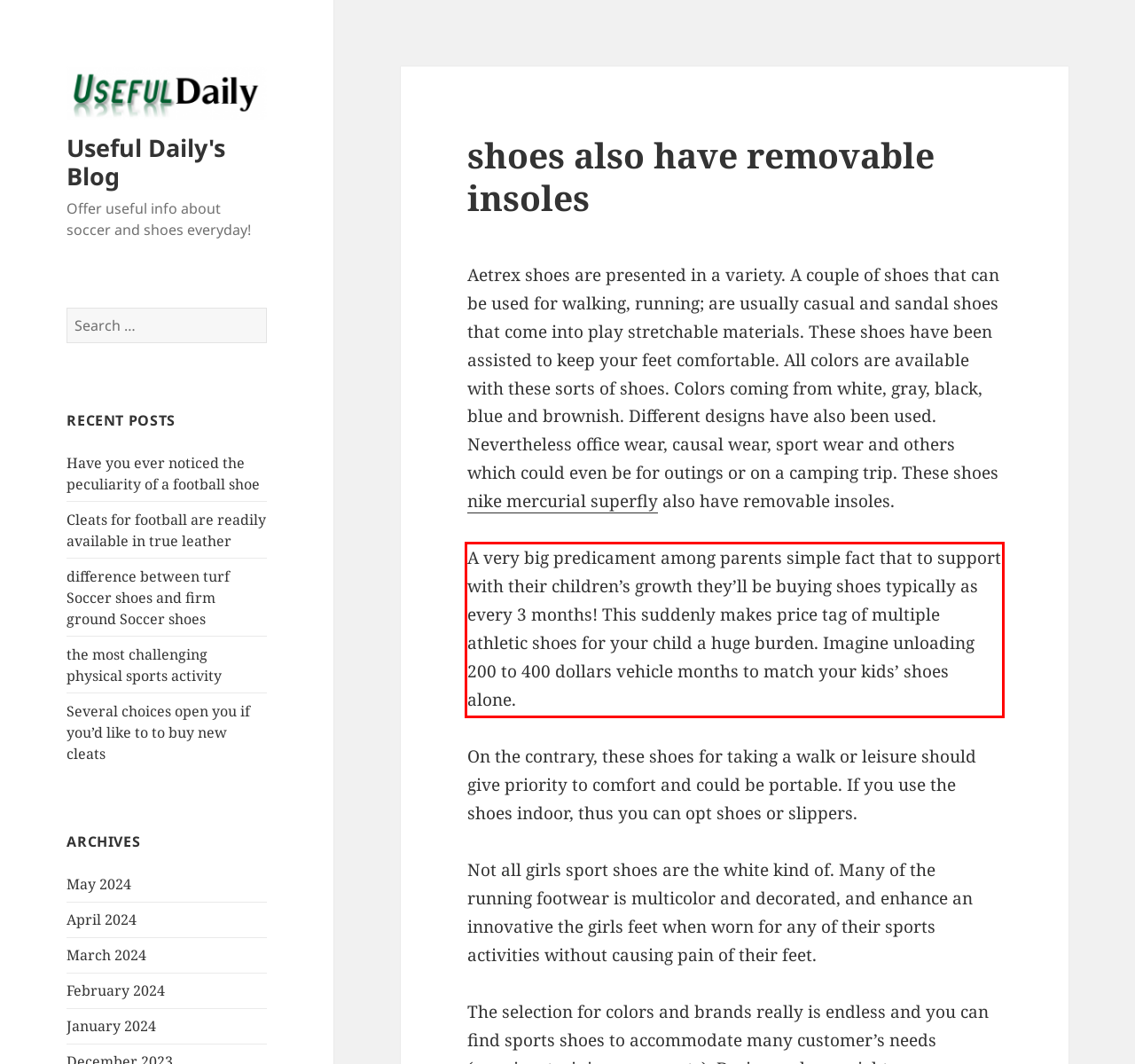Using OCR, extract the text content found within the red bounding box in the given webpage screenshot.

A very big predicament among parents simple fact that to support with their children’s growth they’ll be buying shoes typically as every 3 months! This suddenly makes price tag of multiple athletic shoes for your child a huge burden. Imagine unloading 200 to 400 dollars vehicle months to match your kids’ shoes alone.